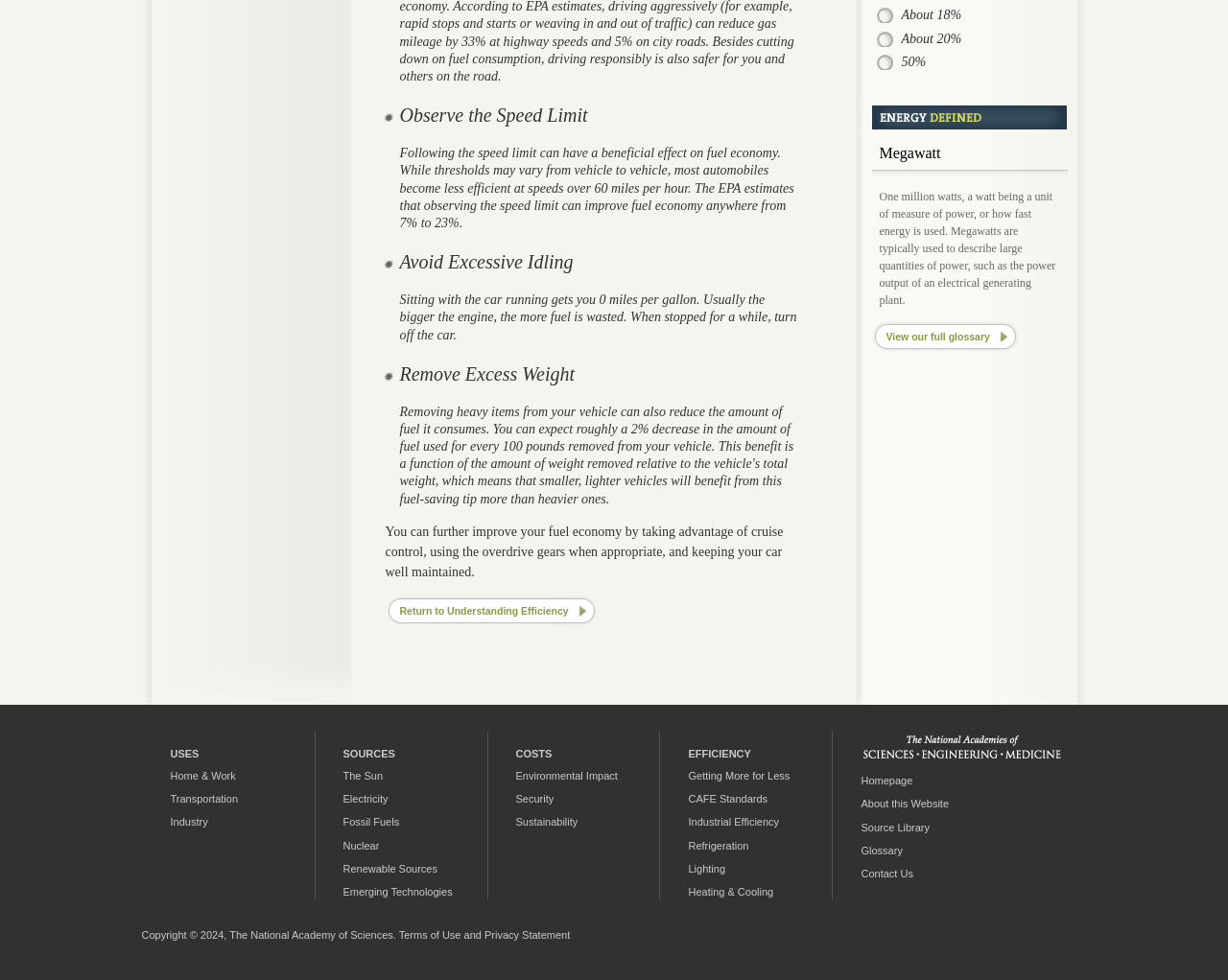Provide the bounding box coordinates for the UI element that is described as: "Getting More for Less".

[0.561, 0.786, 0.643, 0.797]